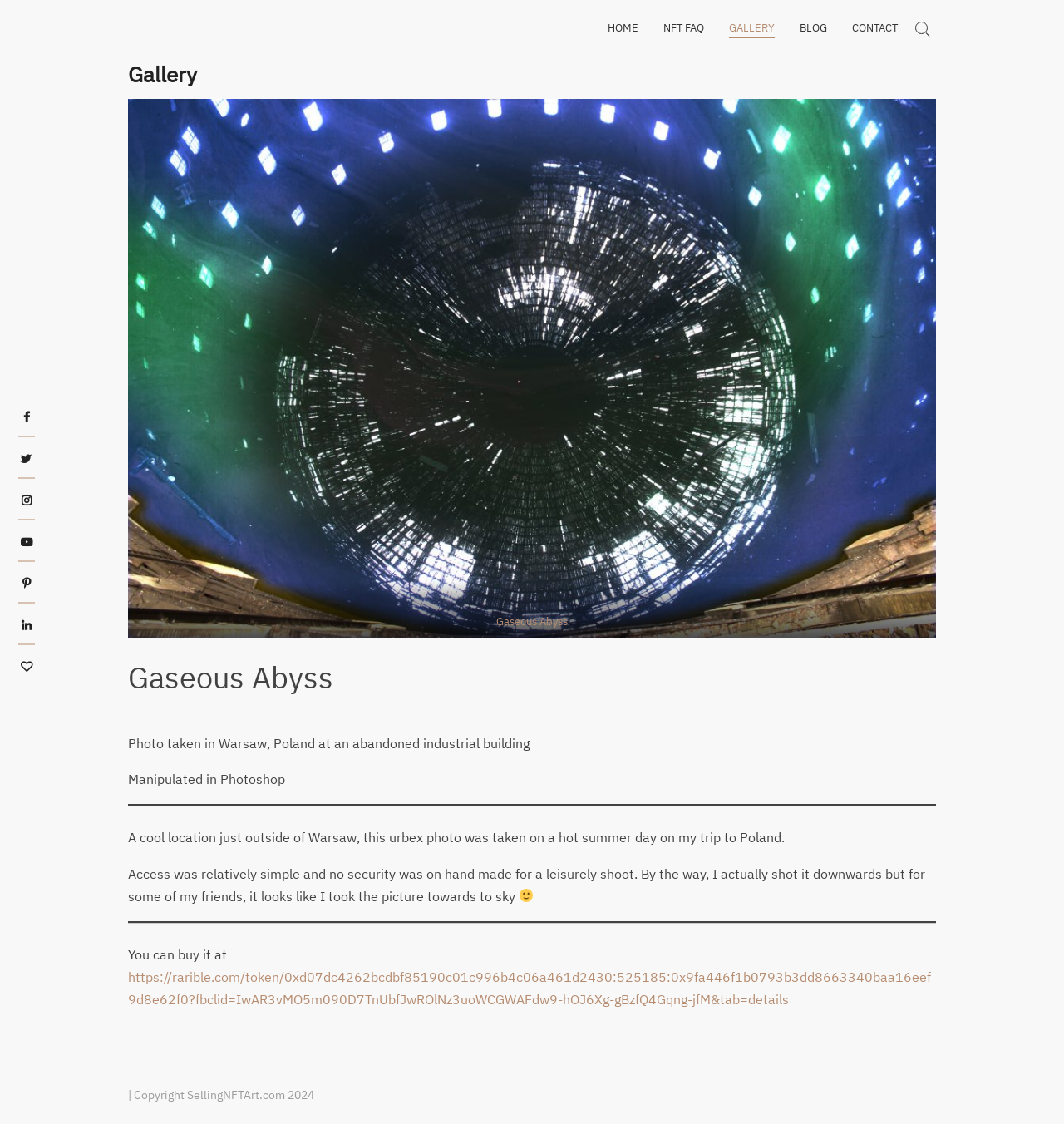Locate the bounding box coordinates of the clickable area needed to fulfill the instruction: "Check the 'GALLERY'".

[0.685, 0.018, 0.728, 0.034]